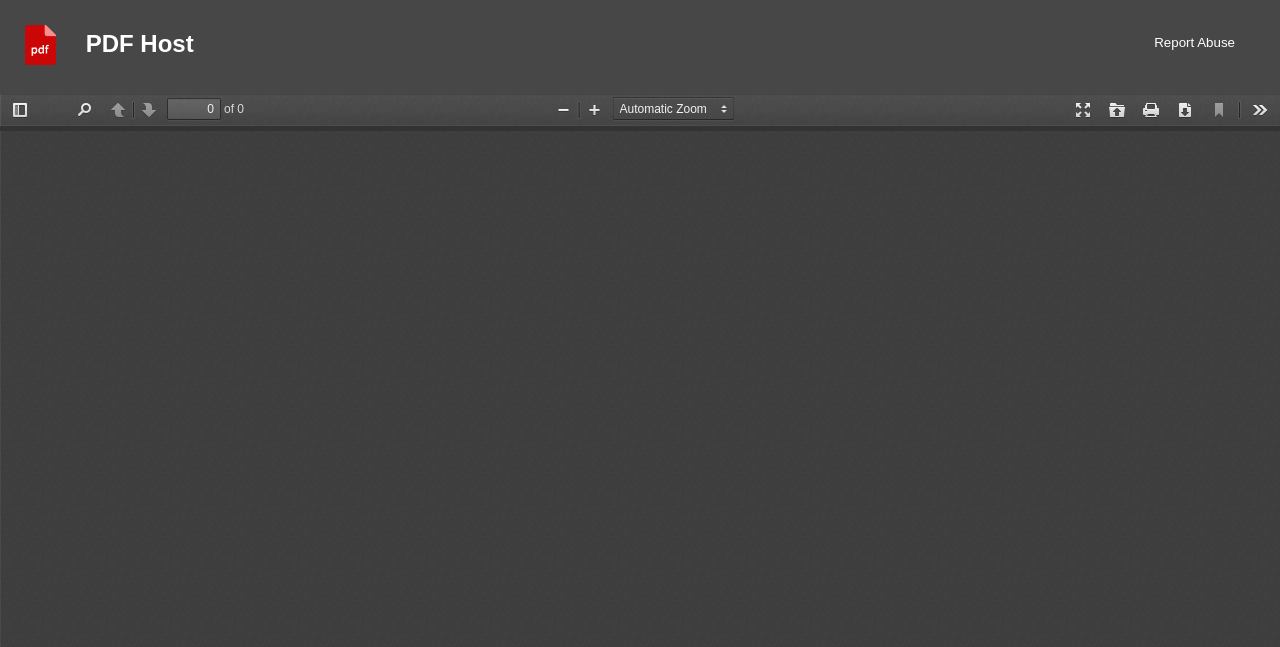Specify the bounding box coordinates (top-left x, top-left y, bottom-right x, bottom-right y) of the UI element in the screenshot that matches this description: Tools

[0.972, 0.15, 0.997, 0.189]